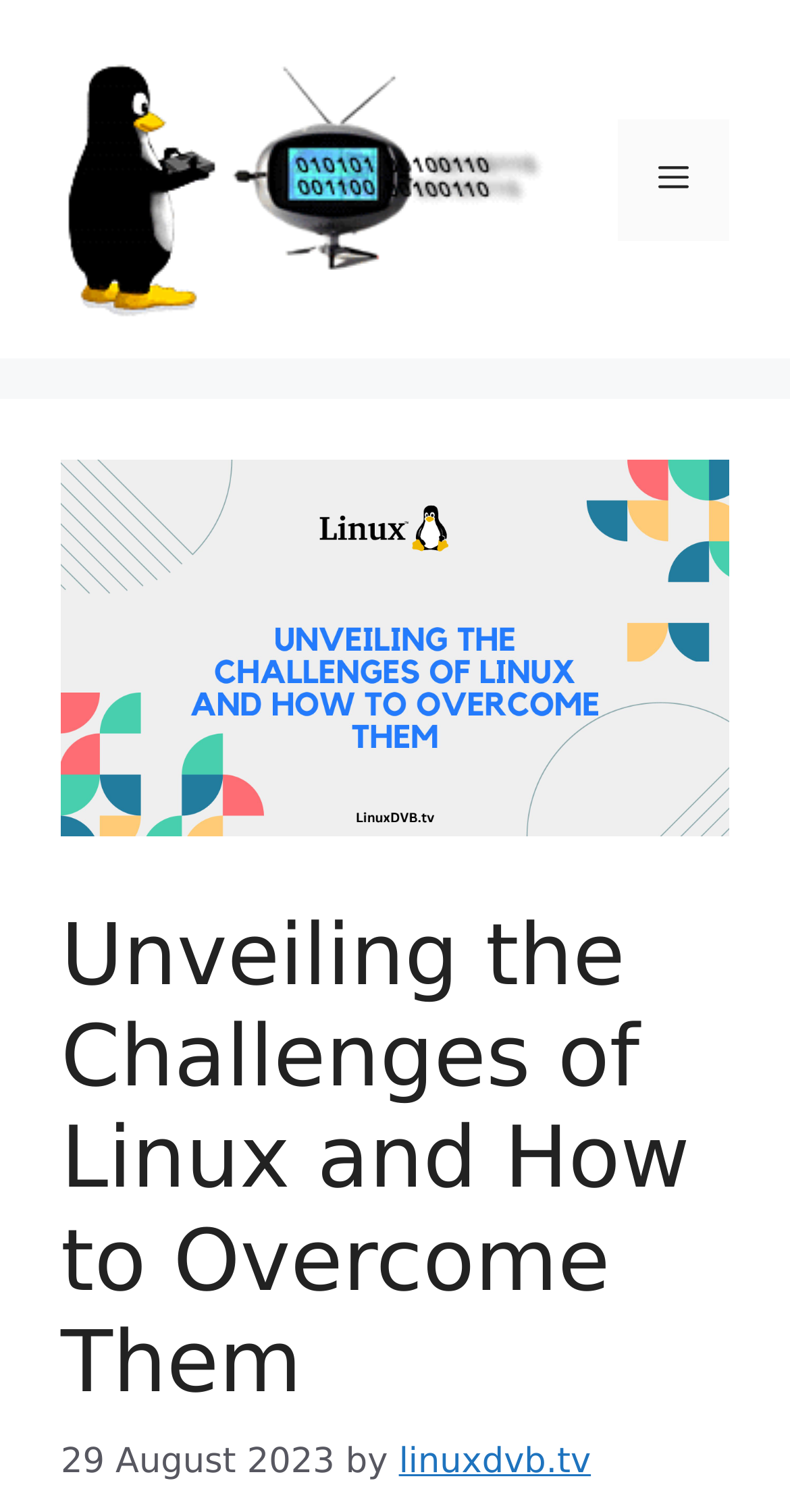Describe all the key features of the webpage in detail.

The webpage is about the challenges of Linux and how to overcome them. At the top, there is a banner that spans the entire width of the page, containing a link to "Linuxdvb" with an accompanying image. To the right of the banner, there is a navigation button labeled "Menu" that can be expanded to reveal a menu.

Below the banner, there is a heading that reads "Unveiling the Challenges of Linux and How to Overcome Them". This heading is followed by a timestamp indicating that the content was published on "29 August 2023" and is attributed to an author linked to "linuxdvb.tv".